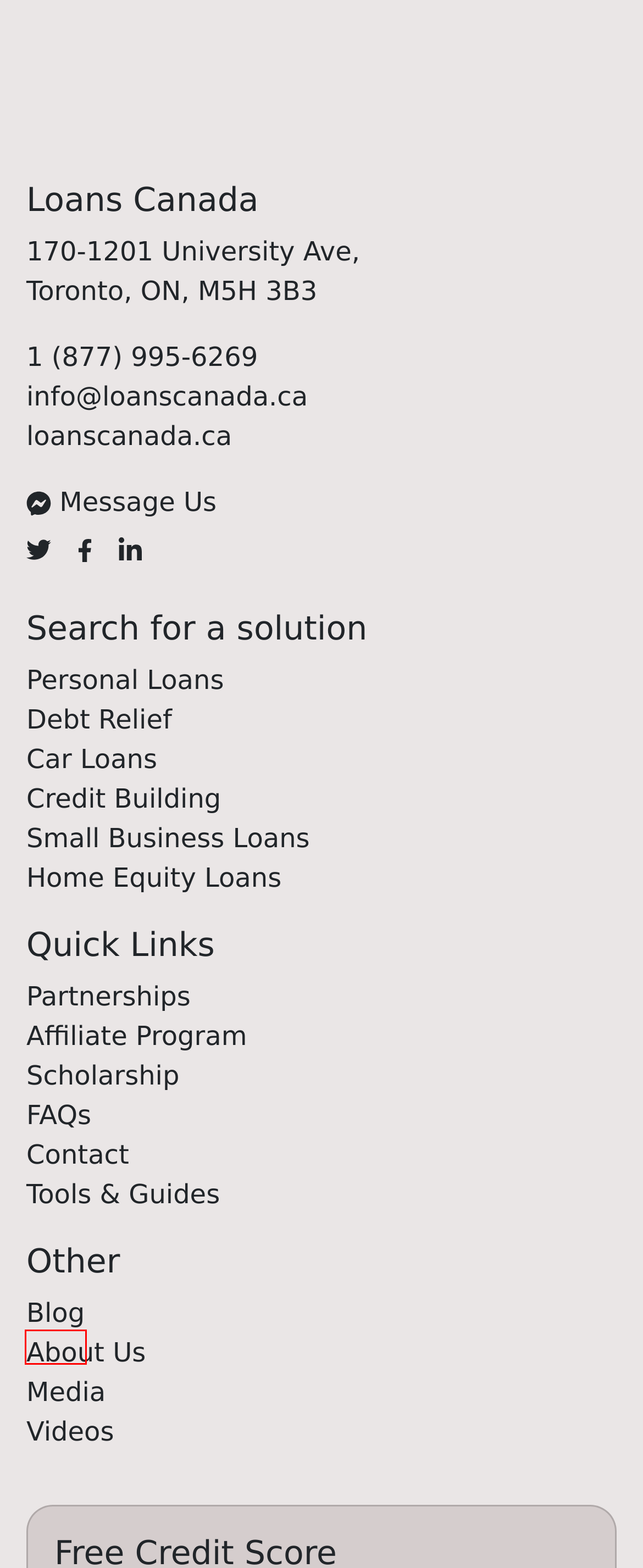Review the screenshot of a webpage which includes a red bounding box around an element. Select the description that best fits the new webpage once the element in the bounding box is clicked. Here are the candidates:
A. Frequently Asked Questions | Loans Canada
B. Partnerships | Loans Canada
C. Media | Loans Canada
D. Credit Building Canada | Build Better Credit | Loans Canada
E. Car Loans Canada | Auto Financing | Loans Canada
F. Financial Literacy Scholarship Canada | Loans Canada
G. Blog & Learning Centre | Loans Canada
H. Home Equity Loans | Mortgages Canada | Loans Canada

G